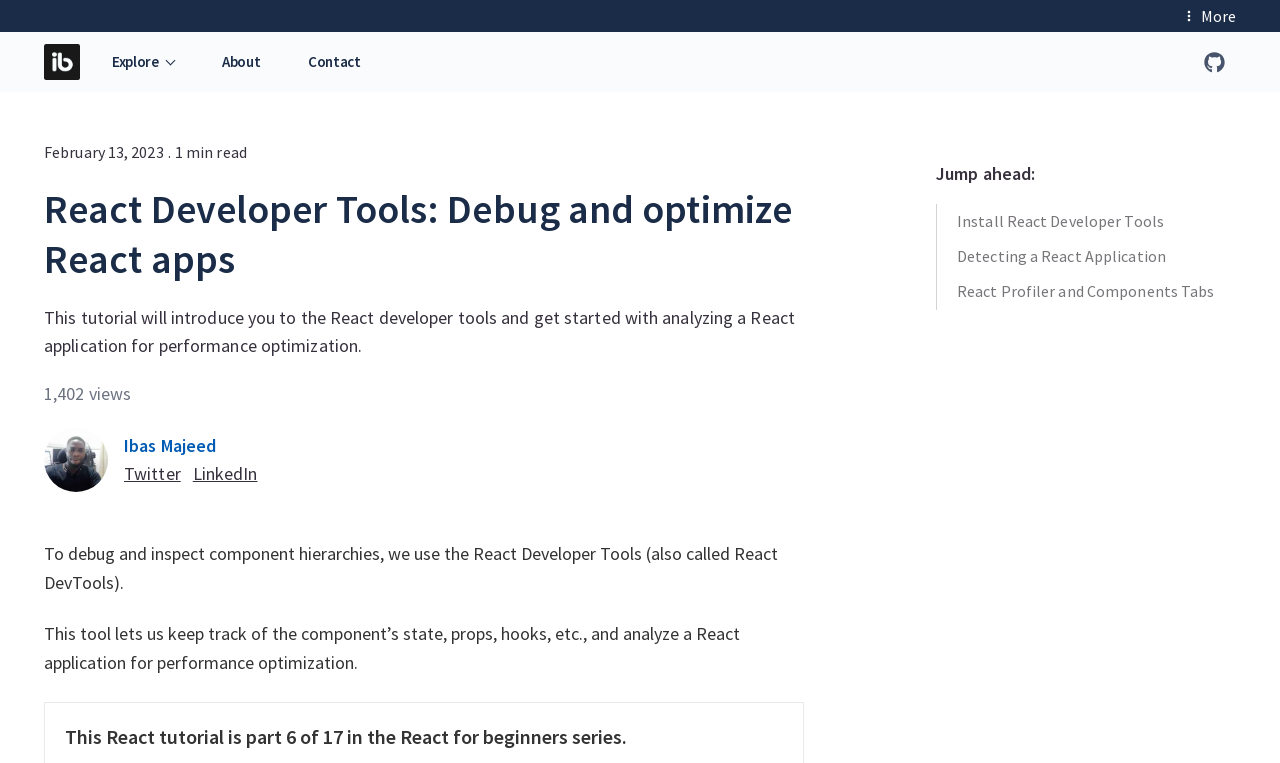How many views does the article have?
Refer to the image and answer the question using a single word or phrase.

1,402 views